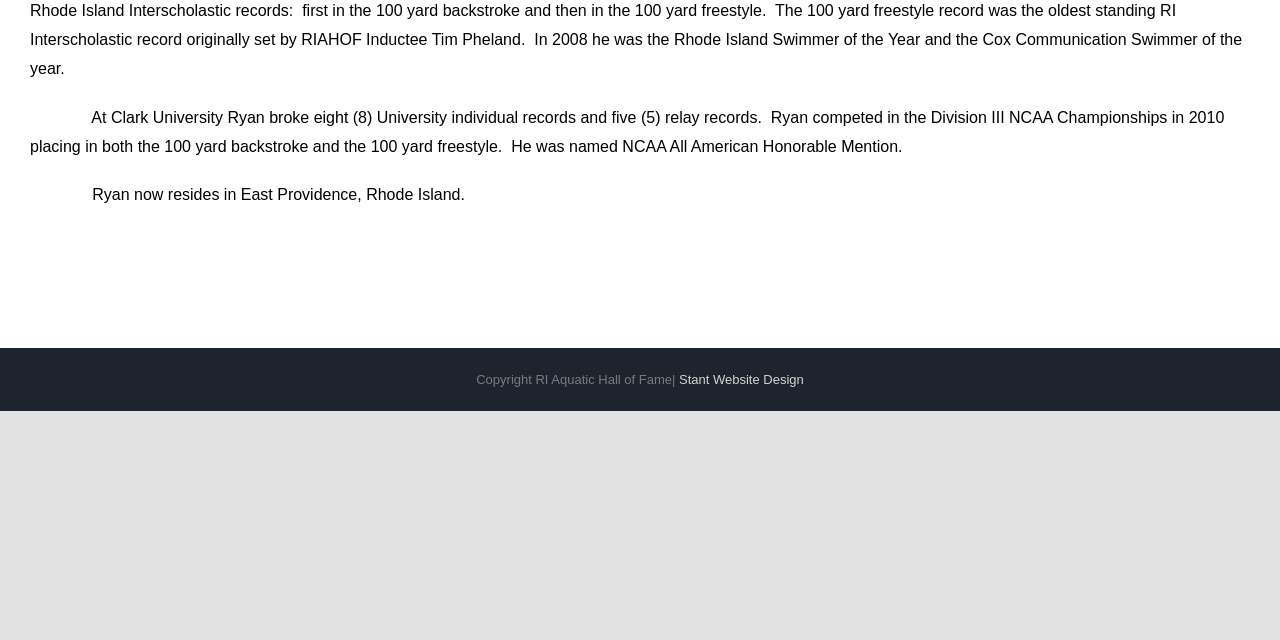Extract the bounding box coordinates for the described element: "Go to Top". The coordinates should be represented as four float numbers between 0 and 1: [left, top, right, bottom].

[0.904, 0.945, 0.941, 1.0]